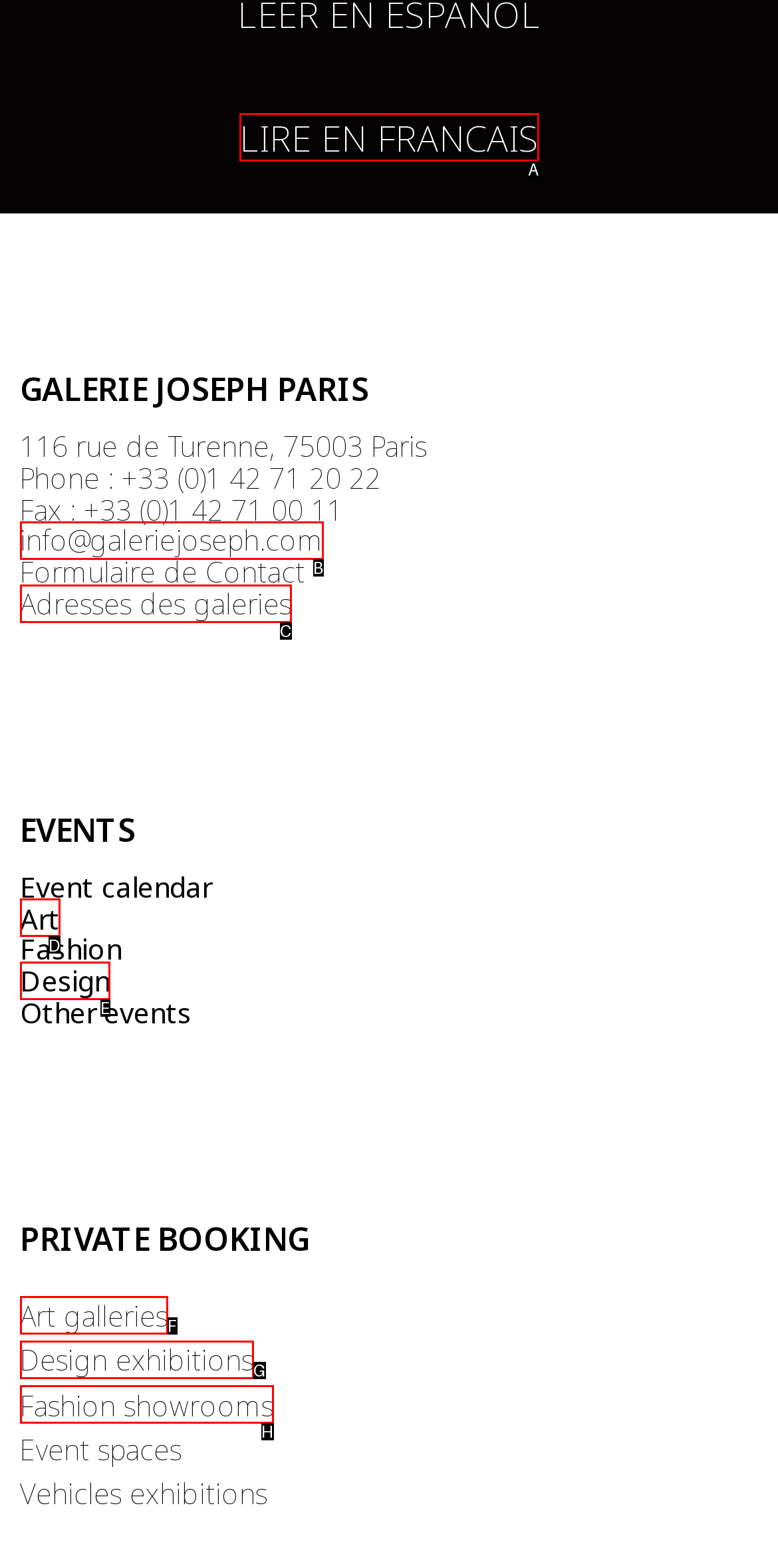Identify the HTML element that best fits the description: info@galeriejoseph.com. Respond with the letter of the corresponding element.

B